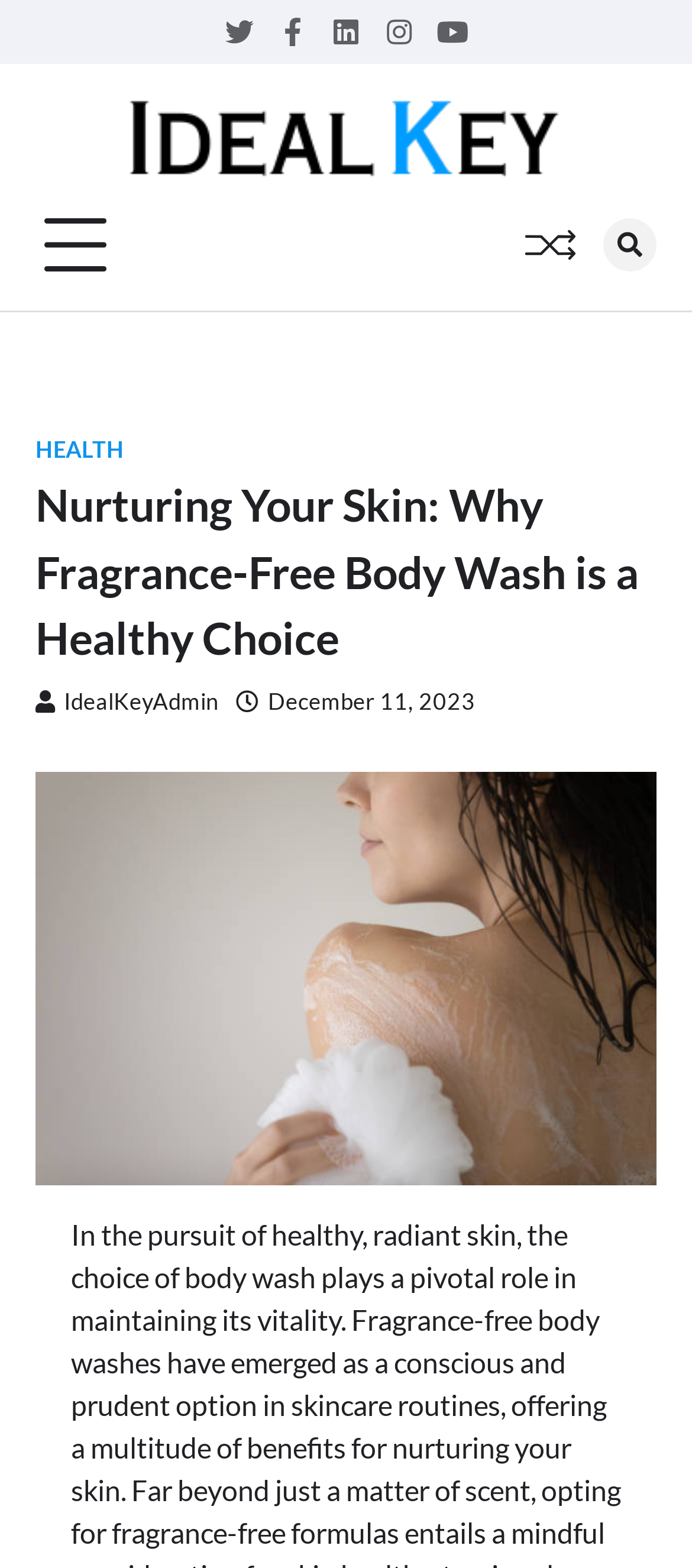How many social media links are there?
Please provide a single word or phrase in response based on the screenshot.

5